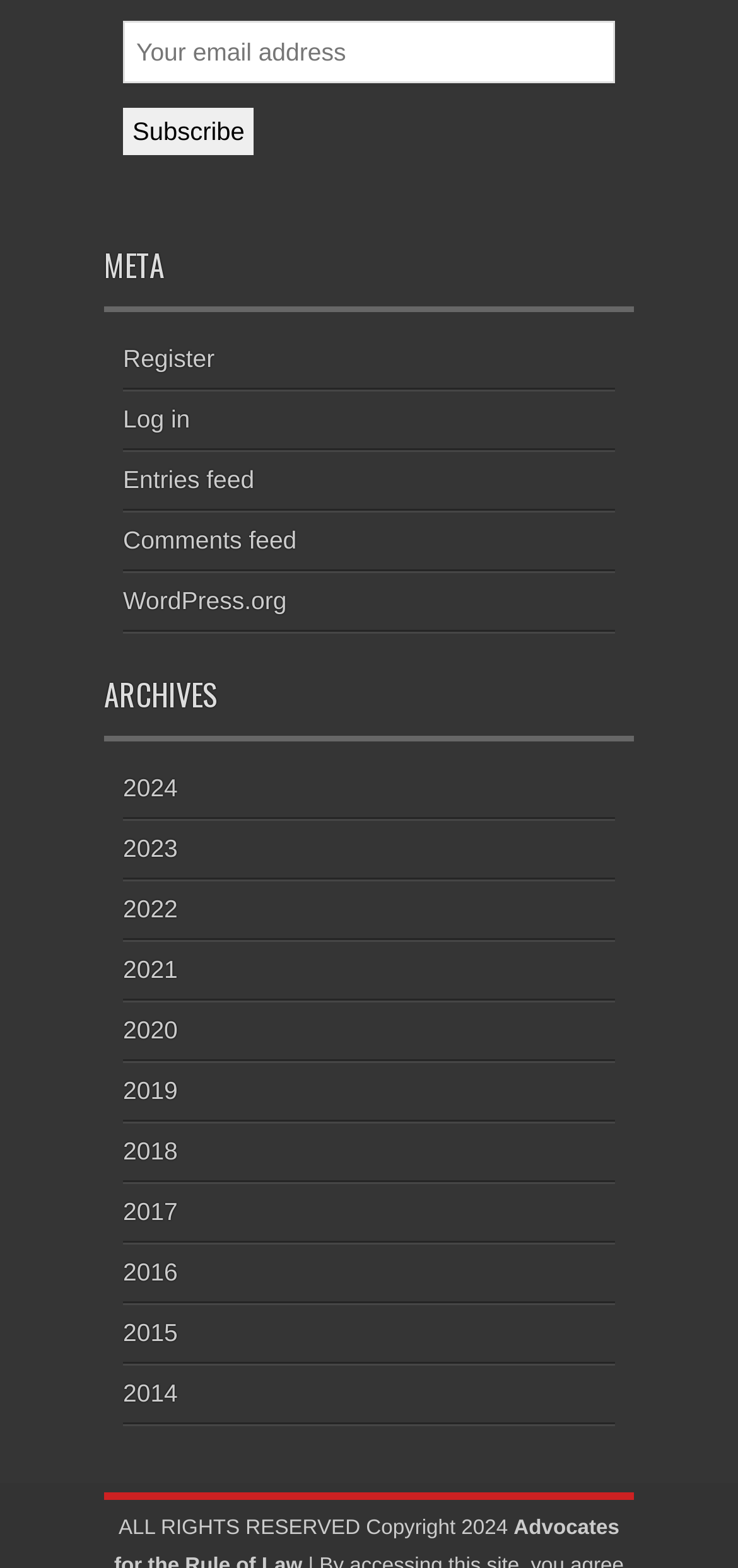Using the webpage screenshot, find the UI element described by Venmo – @Raj-ponniah. Provide the bounding box coordinates in the format (top-left x, top-left y, bottom-right x, bottom-right y), ensuring all values are floating point numbers between 0 and 1.

None